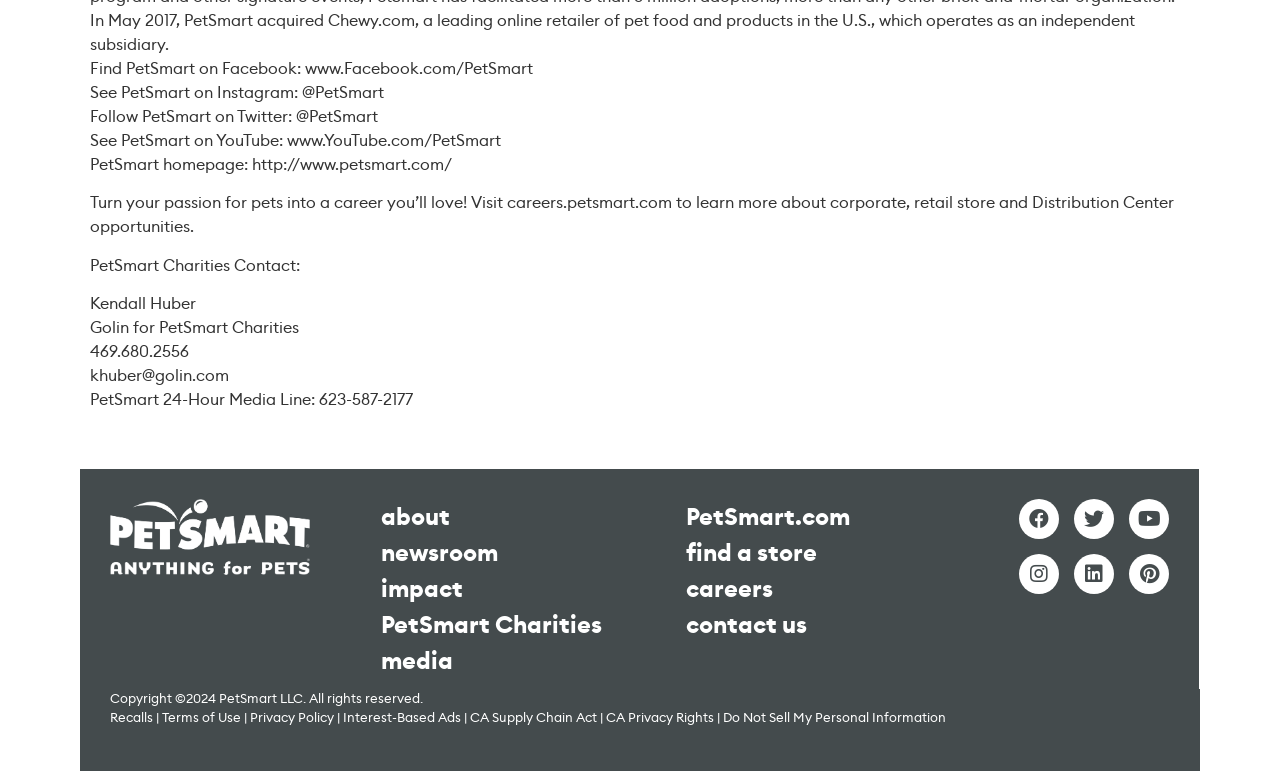Determine the coordinates of the bounding box that should be clicked to complete the instruction: "Go to PetSmart homepage". The coordinates should be represented by four float numbers between 0 and 1: [left, top, right, bottom].

[0.536, 0.647, 0.779, 0.693]